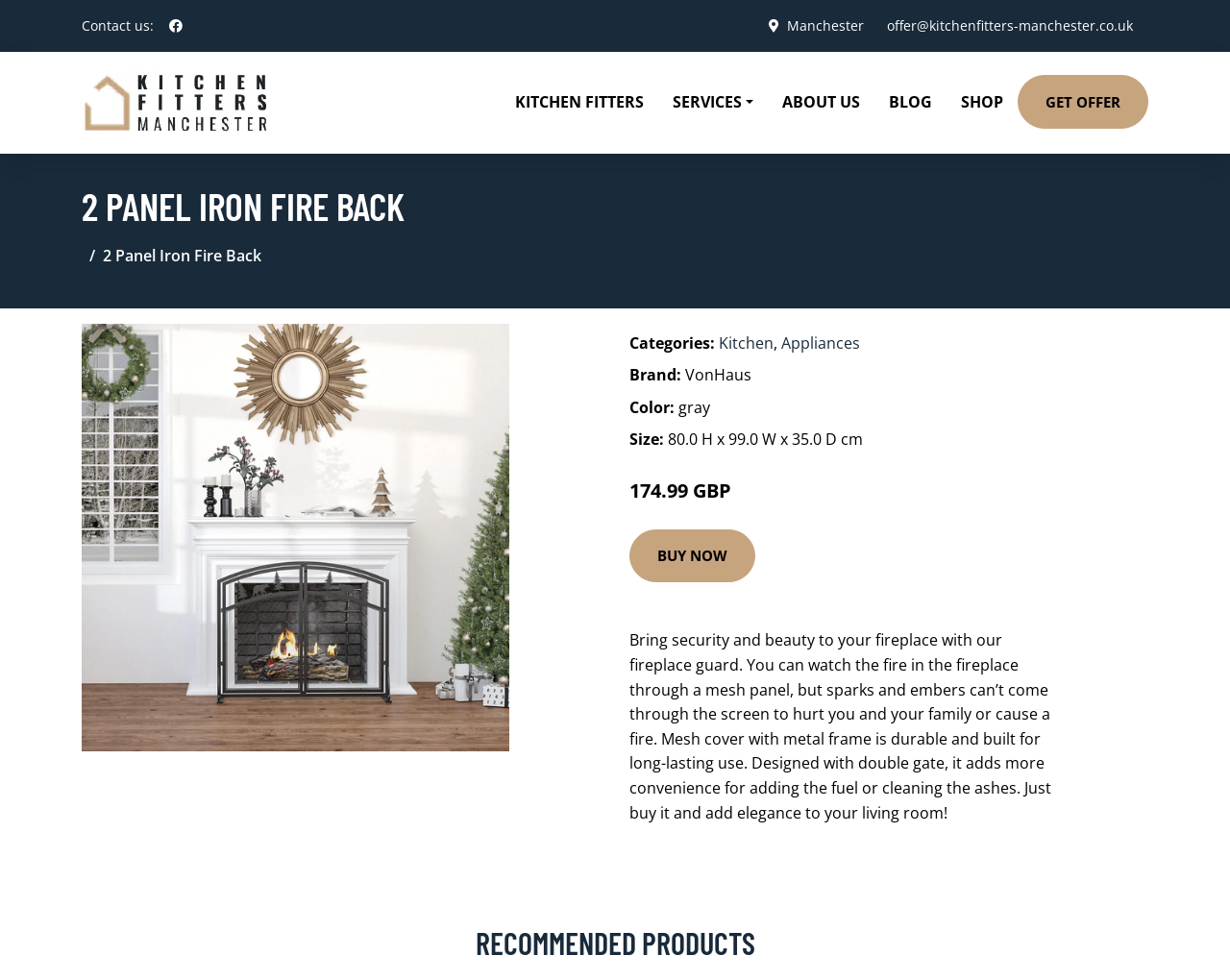Highlight the bounding box coordinates of the element you need to click to perform the following instruction: "Learn more about kitchen fitters in Manchester."

[0.637, 0.017, 0.705, 0.035]